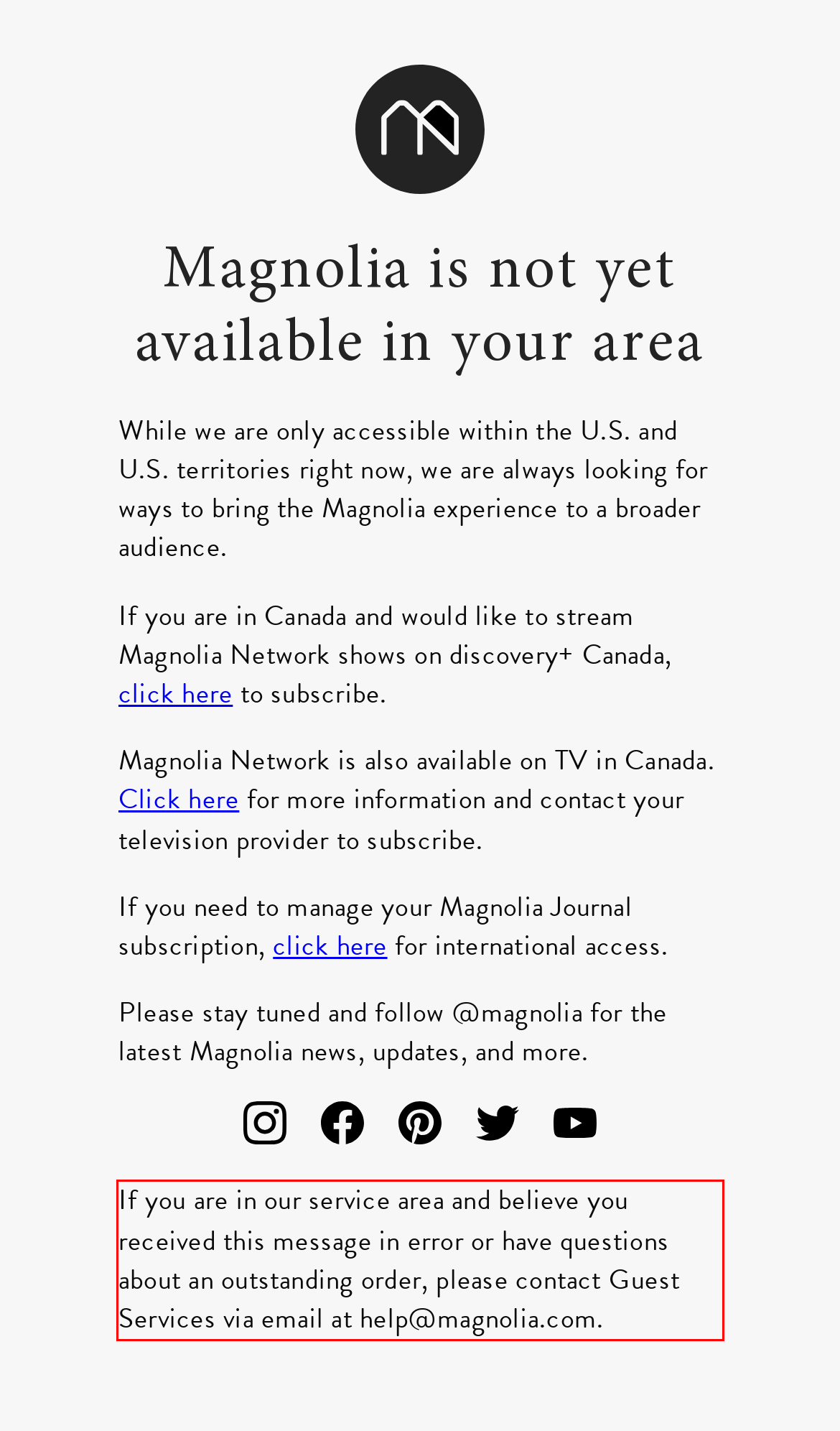Observe the screenshot of the webpage, locate the red bounding box, and extract the text content within it.

If you are in our service area and believe you received this message in error or have questions about an outstanding order, please contact Guest Services via email at help@magnolia.com.